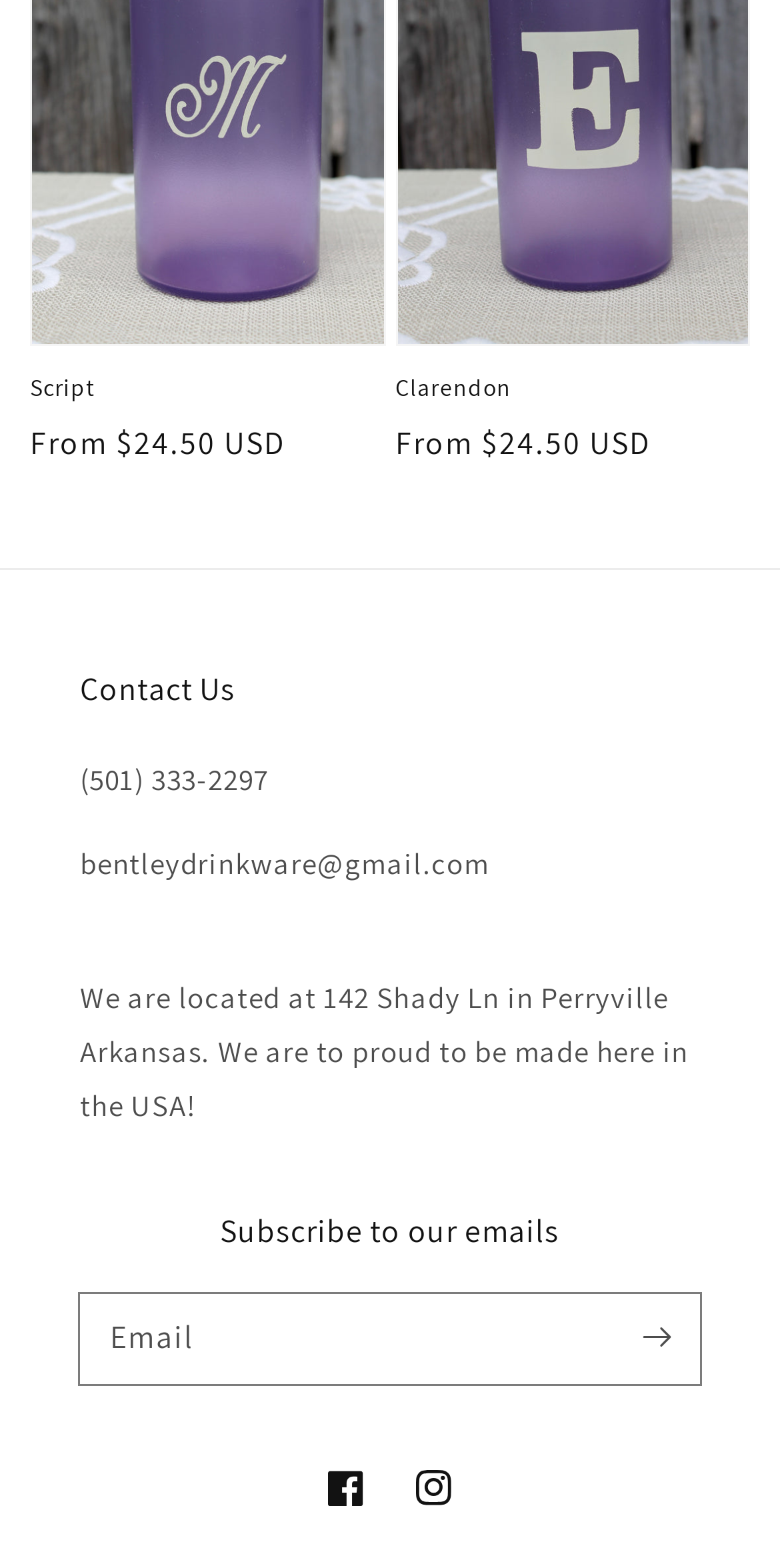Provide the bounding box coordinates for the specified HTML element described in this description: "parent_node: Email name="contact[email]" placeholder="Email"". The coordinates should be four float numbers ranging from 0 to 1, in the format [left, top, right, bottom].

[0.103, 0.825, 0.897, 0.882]